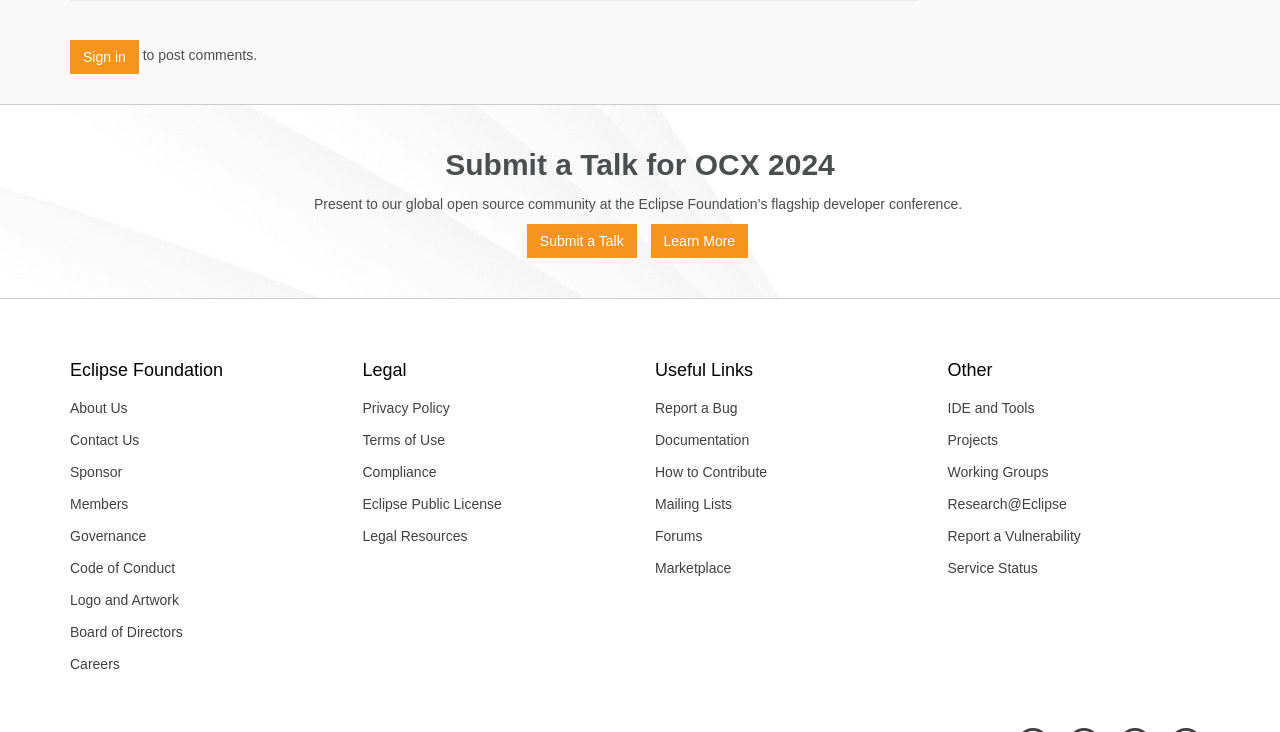By analyzing the image, answer the following question with a detailed response: What organization is hosting the OCX 2024 conference?

The organization hosting the OCX 2024 conference is the Eclipse Foundation, as indicated by the heading 'Eclipse Foundation' on the webpage.